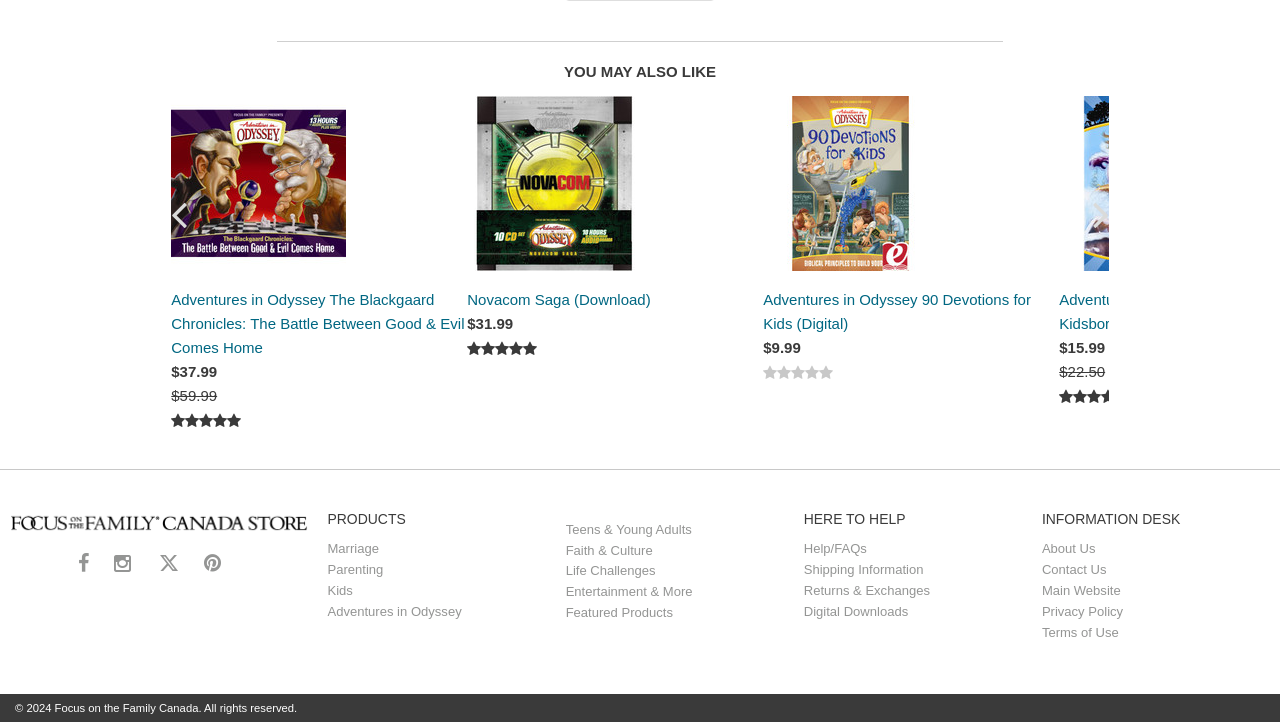Please predict the bounding box coordinates of the element's region where a click is necessary to complete the following instruction: "View 'Adventures in Odyssey The Blackgaard Chronicles: The Battle Between Good & Evil Comes Home'". The coordinates should be represented by four float numbers between 0 and 1, i.e., [left, top, right, bottom].

[0.134, 0.403, 0.363, 0.493]